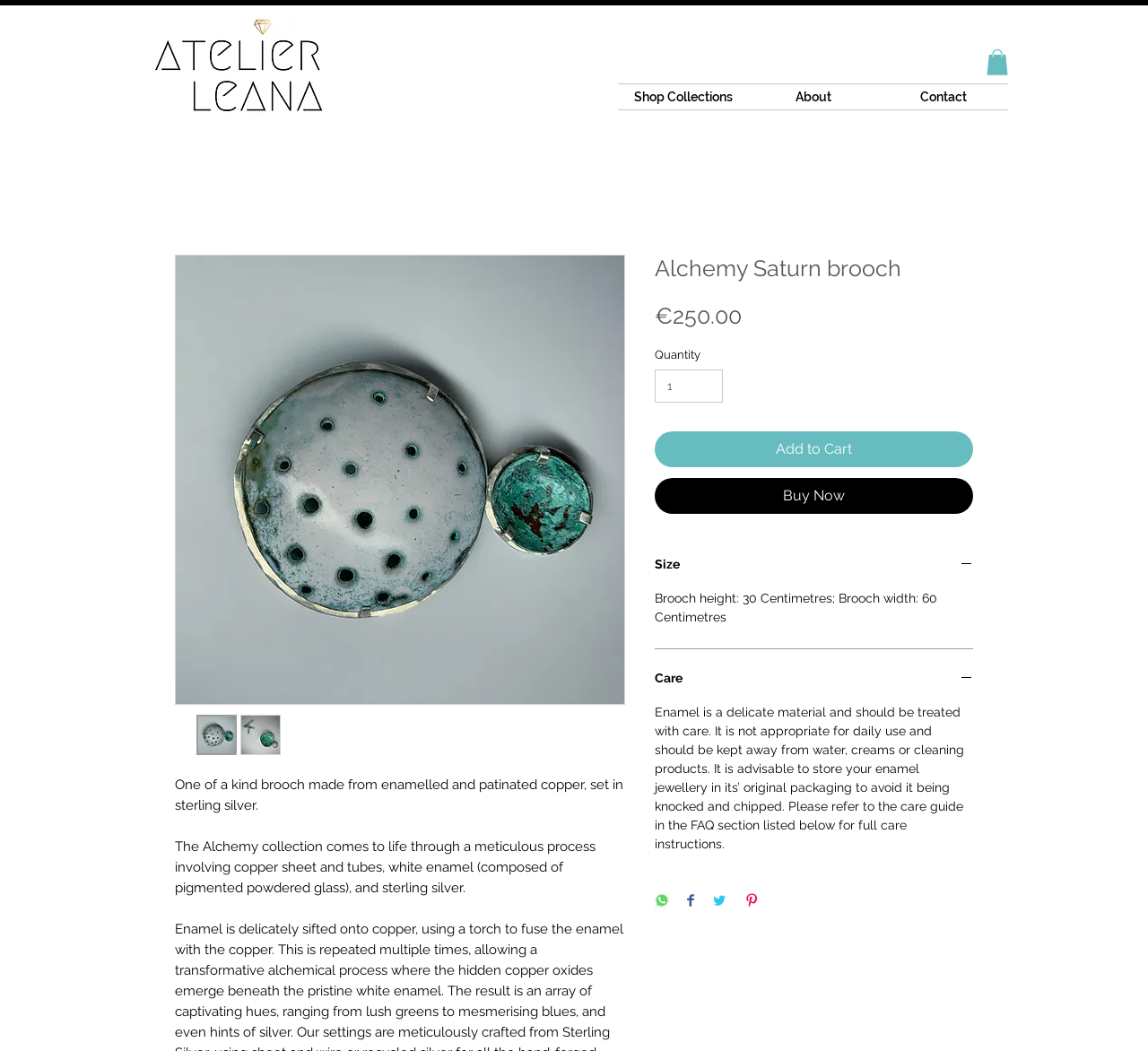Locate the bounding box coordinates of the element to click to perform the following action: 'View the Shop Collections'. The coordinates should be given as four float values between 0 and 1, in the form of [left, top, right, bottom].

[0.538, 0.08, 0.652, 0.104]